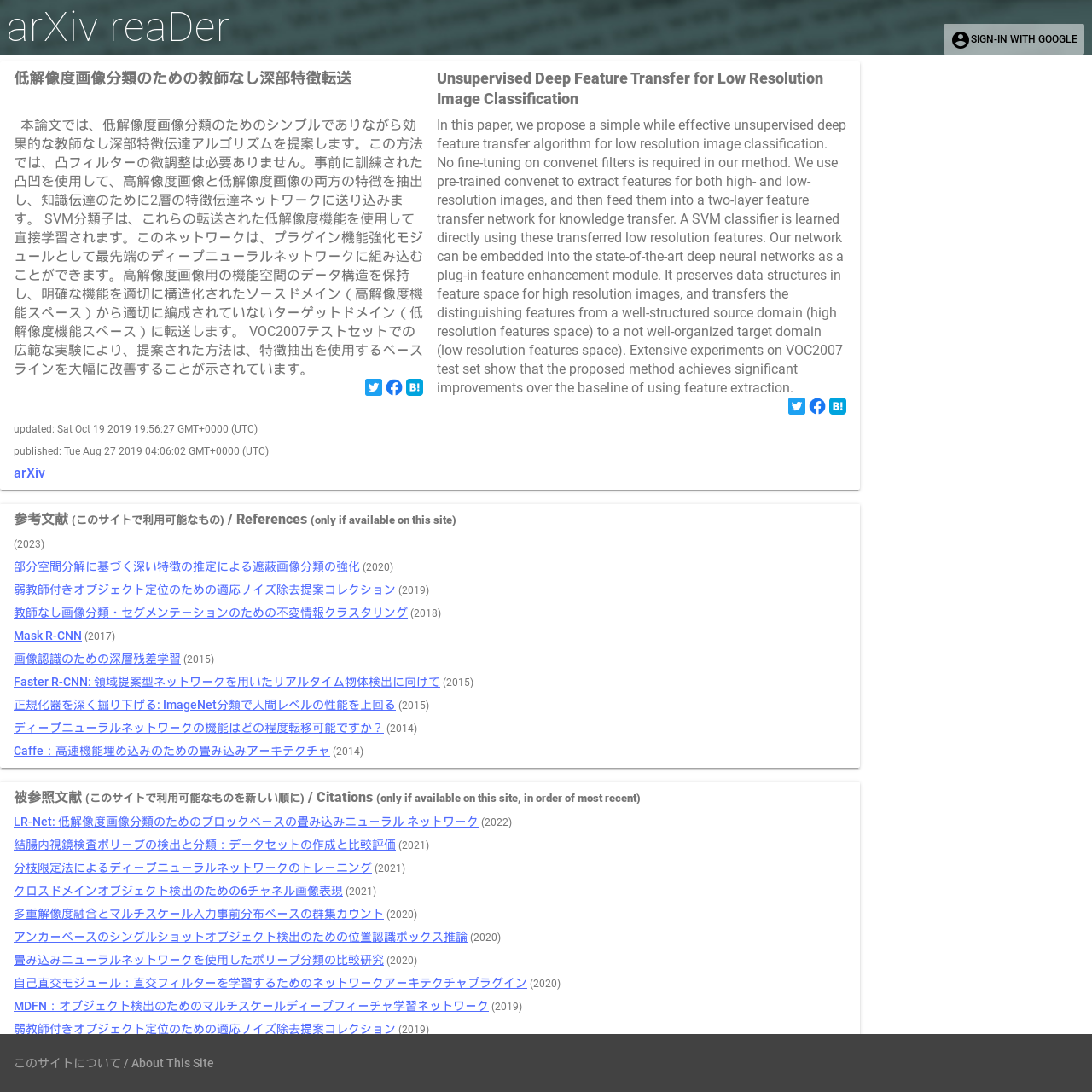What is the dataset used for experiments?
Answer with a single word or phrase by referring to the visual content.

VOC2007